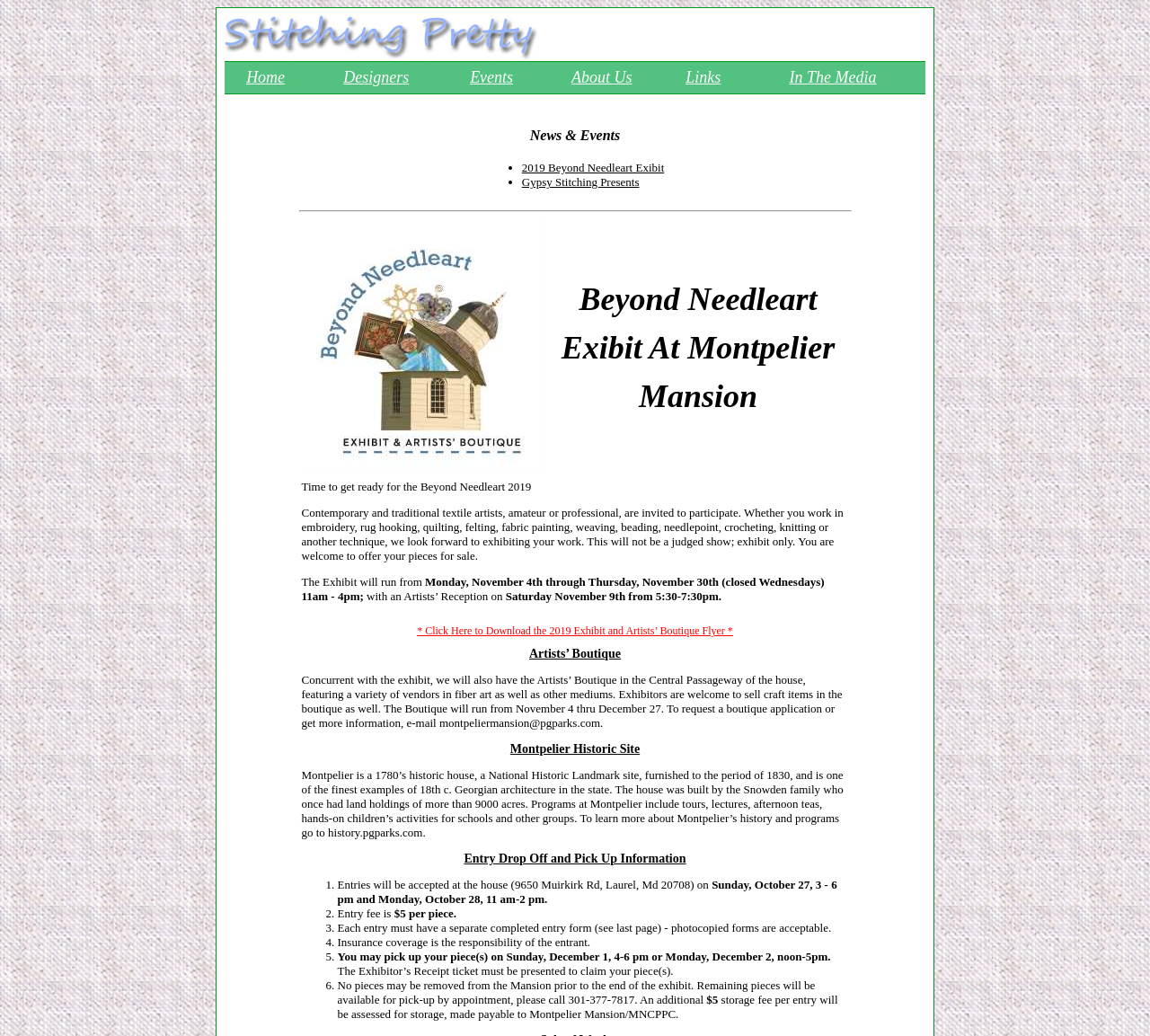What is the title of the exhibit at Montpelier Mansion? Refer to the image and provide a one-word or short phrase answer.

Beyond Needleart 2019